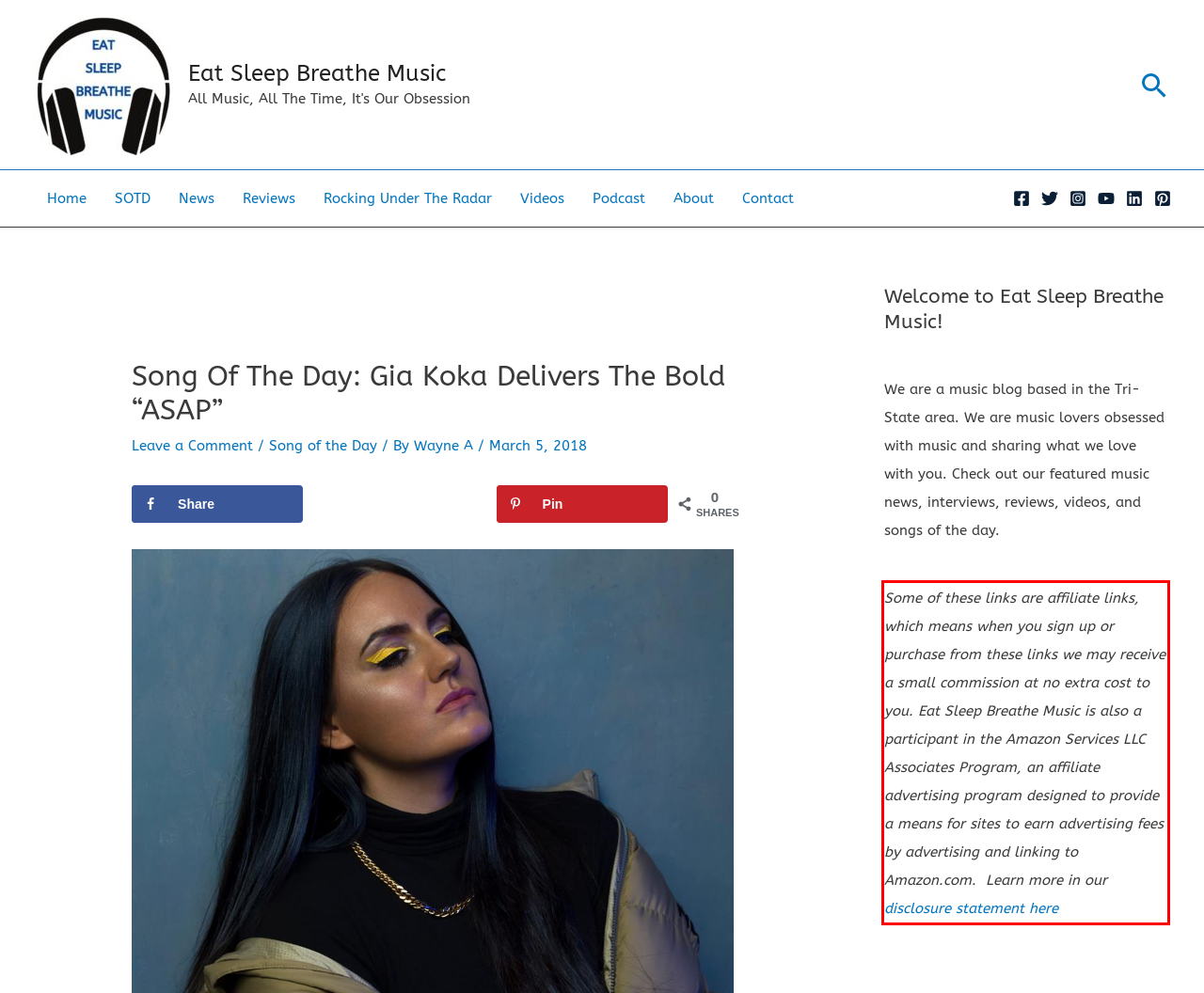You have a screenshot of a webpage, and there is a red bounding box around a UI element. Utilize OCR to extract the text within this red bounding box.

Some of these links are affiliate links, which means when you sign up or purchase from these links we may receive a small commission at no extra cost to you. Eat Sleep Breathe Music is also a participant in the Amazon Services LLC Associates Program, an affiliate advertising program designed to provide a means for sites to earn advertising fees by advertising and linking to Amazon.com. Learn more in our disclosure statement here